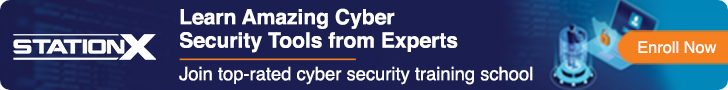Offer an in-depth caption for the image presented.

The image is a promotional banner for StationX, a renowned platform offering specialized training in cyber security. The vibrant design features a bold navy blue background with a prominent orange button that reads "Enroll Now," encouraging potential students to take action. The text highlights the opportunity to "Learn Amazing Cyber Security Tools from Experts," emphasizing the quality and expertise offered by the training school. Accompanying the text are visual elements related to cyber security, including icons of a shield and a laptop, reinforcing the theme of digital safety and education in the field of cybersecurity. This banner aims to attract individuals interested in enhancing their skills and knowledge in a crucial area of technology.